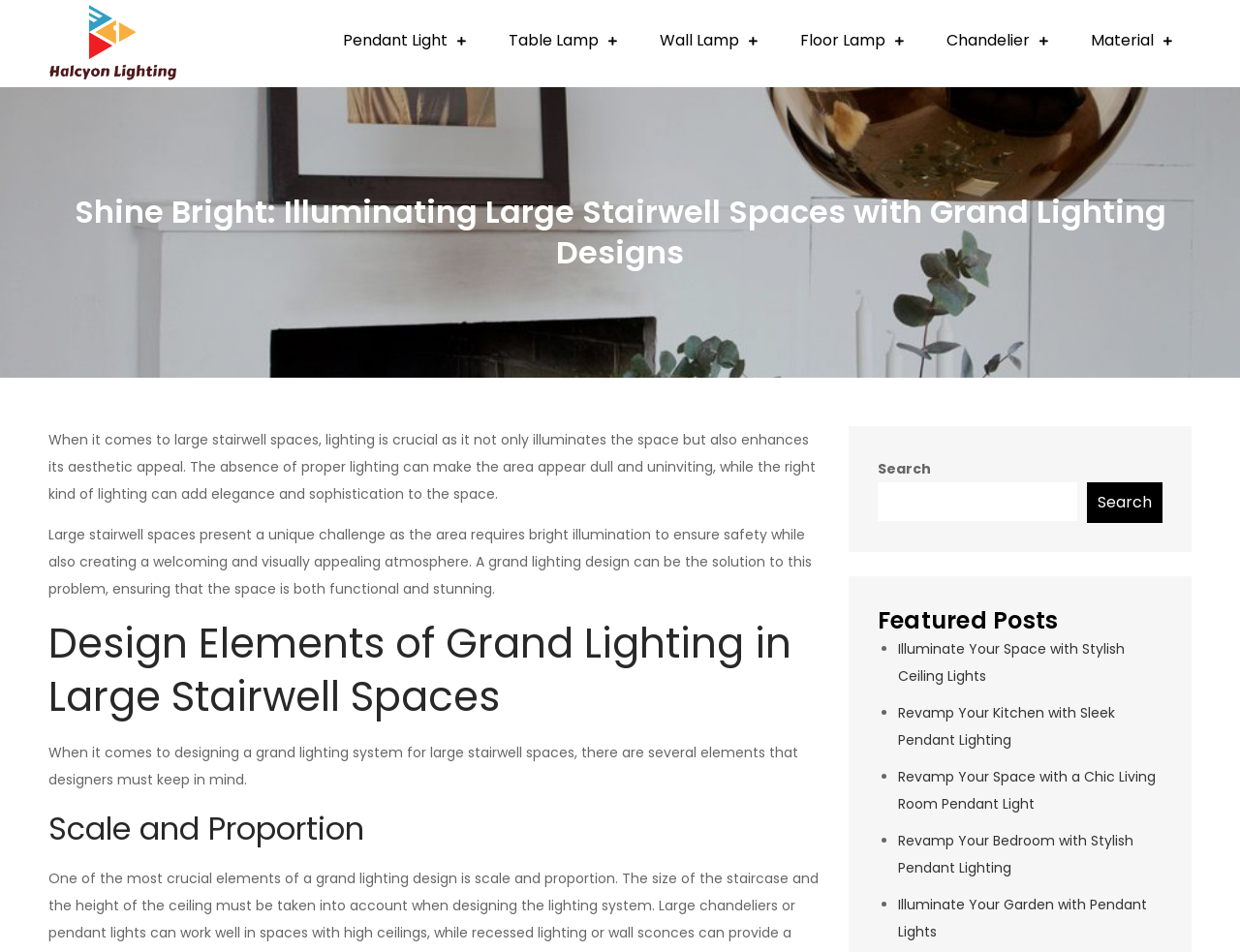Please give a succinct answer to the question in one word or phrase:
What is the purpose of lighting in large stairwell spaces?

Illumination and aesthetic appeal